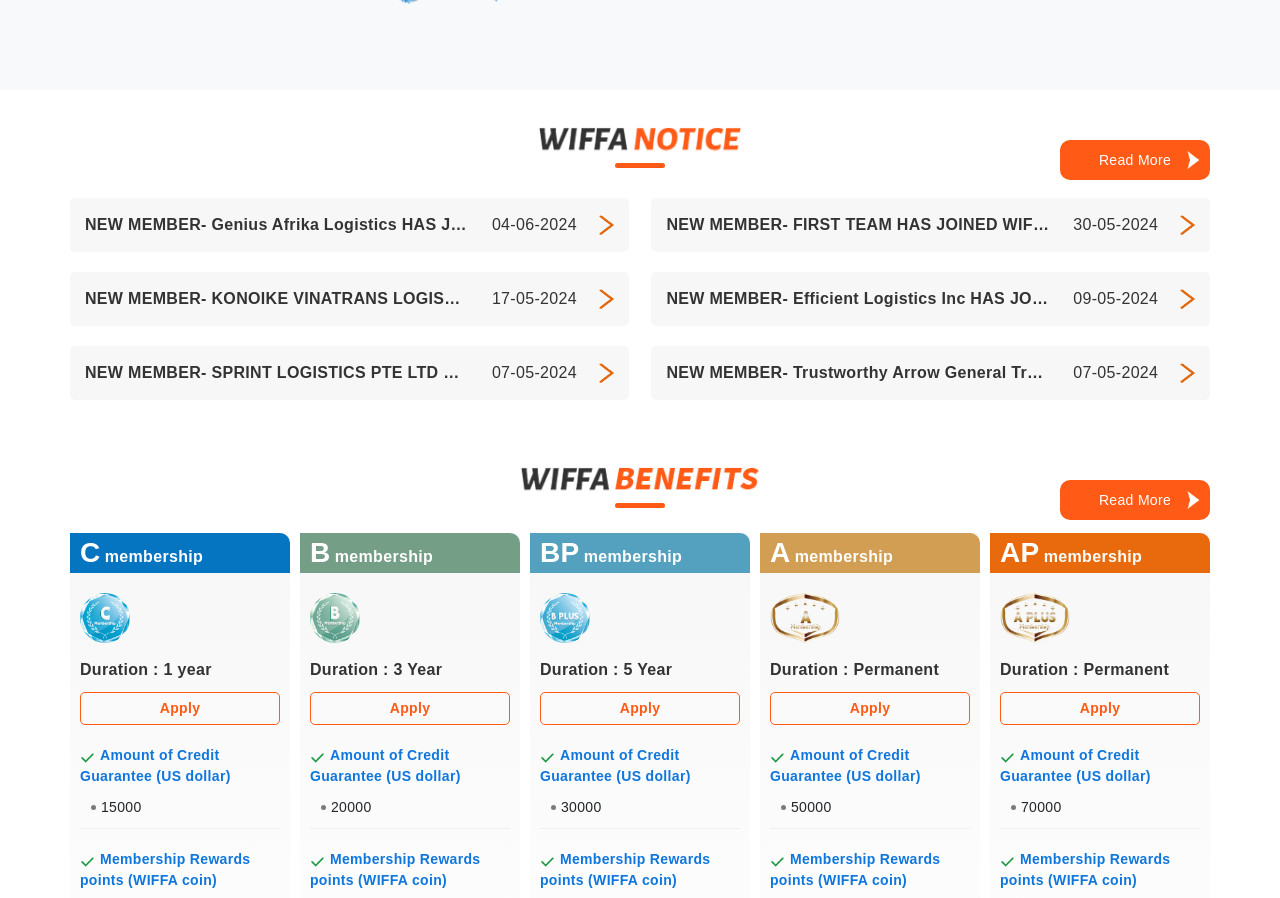Please determine the bounding box coordinates of the element's region to click in order to carry out the following instruction: "Apply for 1-year membership". The coordinates should be four float numbers between 0 and 1, i.e., [left, top, right, bottom].

[0.125, 0.78, 0.156, 0.797]